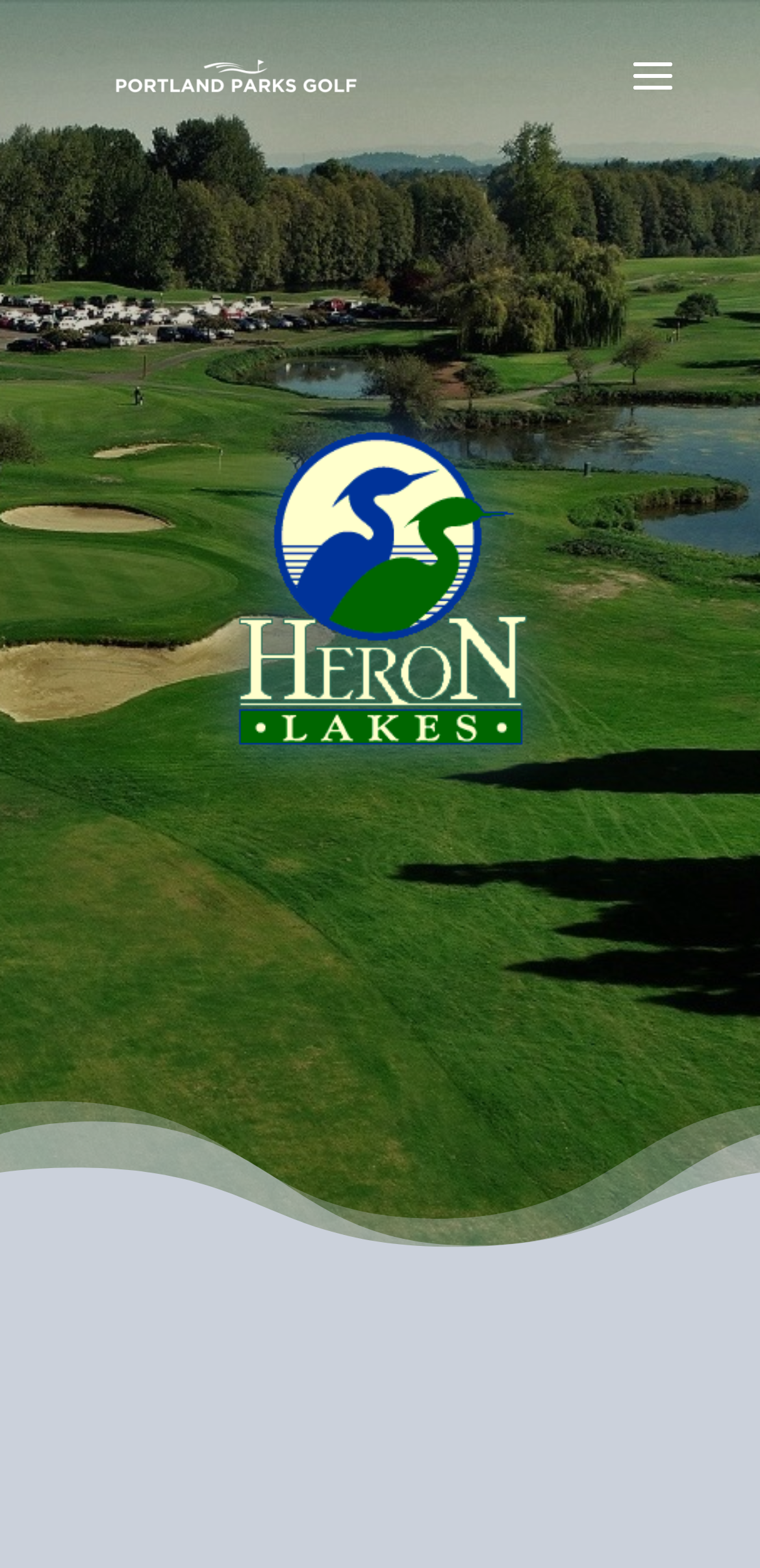Identify the bounding box of the HTML element described as: "Stay on current site".

None